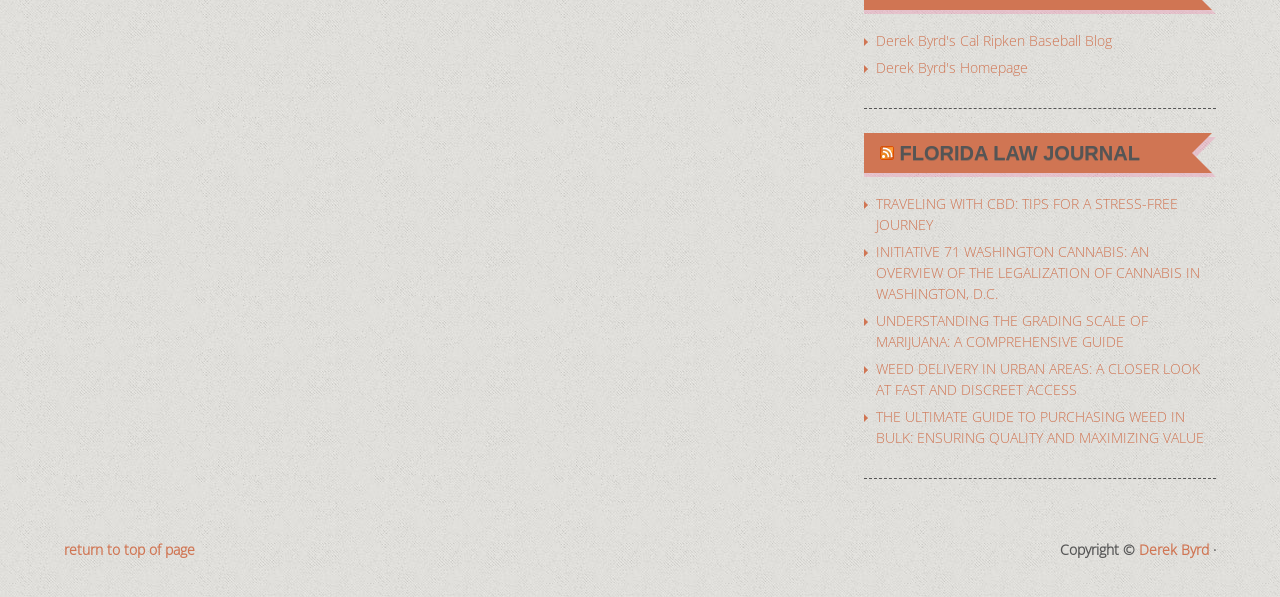What is the topic of the article 'TRAVELING WITH CBD: TIPS FOR A STRESS-FREE JOURNEY'?
Answer the question in as much detail as possible.

The question asks for the topic of a specific article on the webpage. The article 'TRAVELING WITH CBD: TIPS FOR A STRESS-FREE JOURNEY' is listed among other articles, and its title suggests that it is about traveling with CBD, which is a topic related to cannabis.